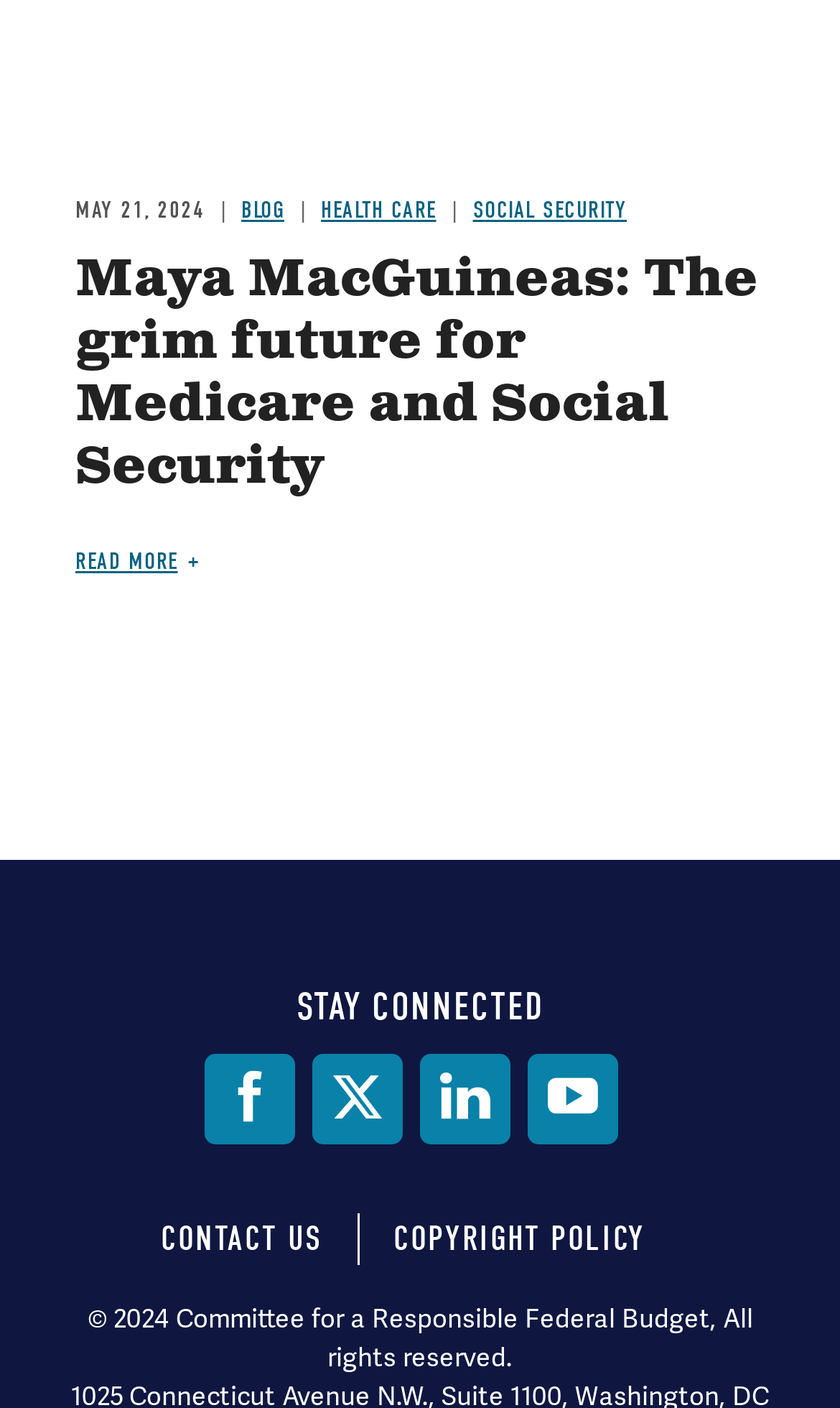Respond to the question with just a single word or phrase: 
What is the date mentioned in the article?

MAY 21, 2024